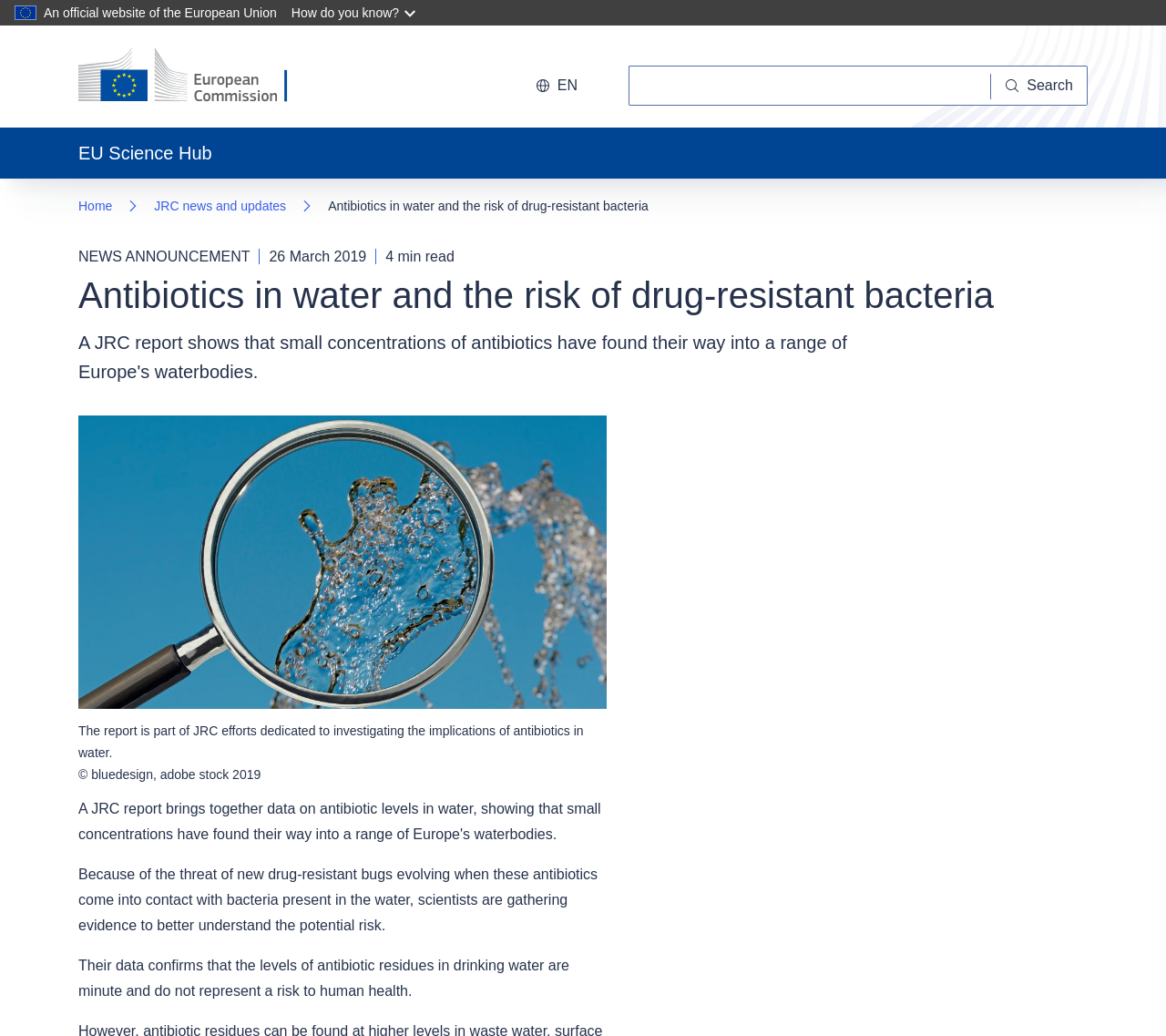What is the topic of the news announcement?
From the details in the image, answer the question comprehensively.

I found the answer by reading the text 'NEWS ANNOUNCEMENT' and the title 'Antibiotics in water and the risk of drug-resistant bacteria' which indicates that the news announcement is about antibiotics in water.